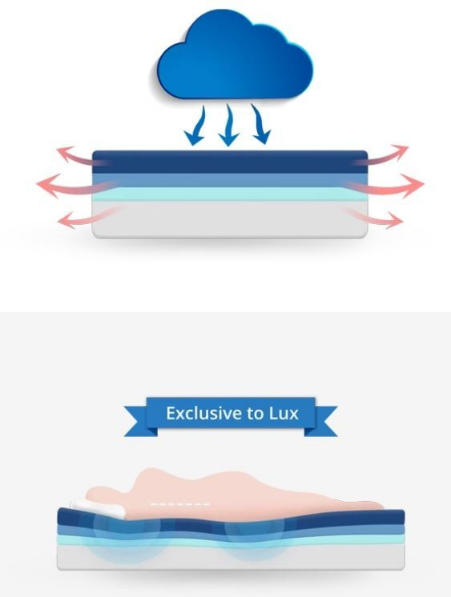What is the purpose of the 'Exclusive to Lux' banner?
Answer the question with a detailed and thorough explanation.

The vibrant banner labeled 'Exclusive to Lux' is used to draw attention to the proprietary materials and technology that set the Puffy Lux Mattress apart in the market, emphasizing its unique features and benefits.